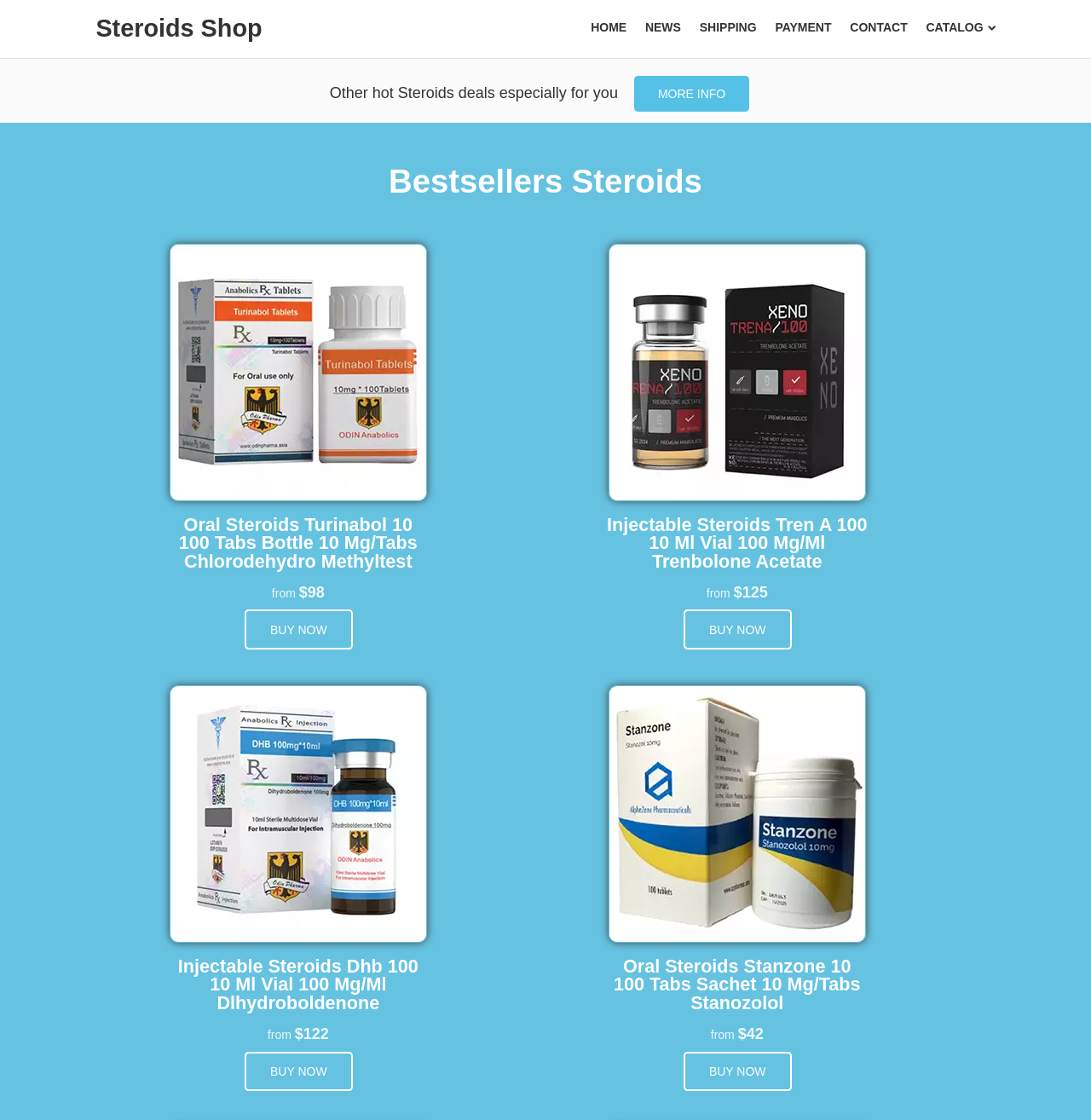Locate the bounding box coordinates of the element that needs to be clicked to carry out the instruction: "Buy Oral Steroids Stanzone 10". The coordinates should be given as four float numbers ranging from 0 to 1, i.e., [left, top, right, bottom].

[0.627, 0.939, 0.725, 0.974]